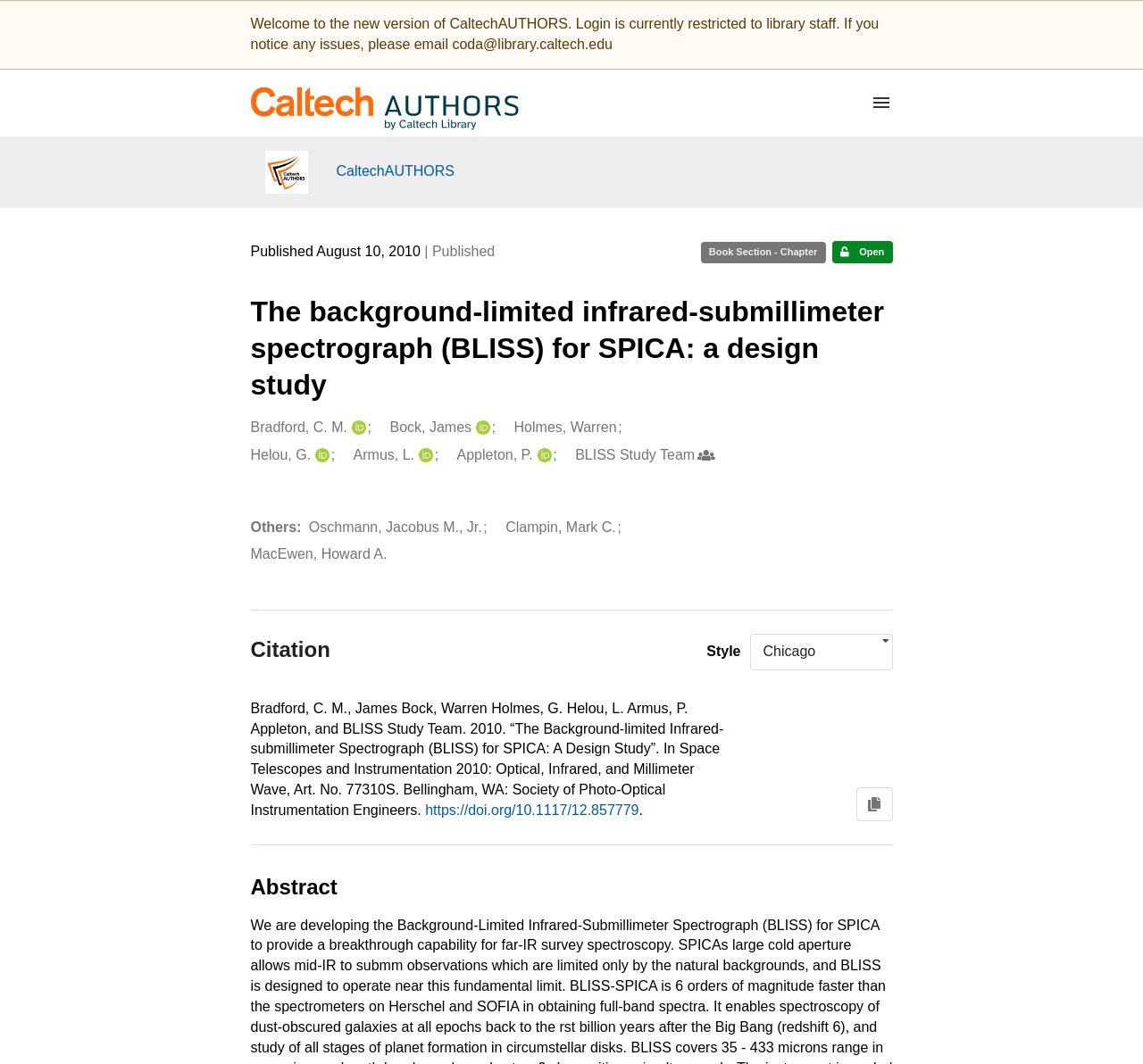What is the resource type of this publication?
Based on the image, give a one-word or short phrase answer.

Book Section - Chapter